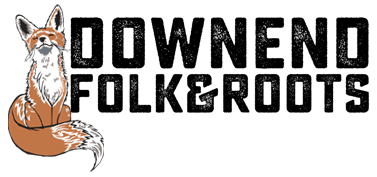Illustrate the scene in the image with a detailed description.

The image showcases the logo for "Downend Folk & Roots," featuring a distinctive design that blends rustic charm with artistic expression. At the forefront is an illustration of a stylized fox, embodying a connection to nature and folk traditions, which is characteristic of the folk music genre. The text prominently displays the name "DOWNEND FOLK & ROOTS" in bold, textured letters, emphasizing the community's commitment to folk and roots music. This logo represents the vibrant musical events hosted by the organization, including upcoming concerts like the one featuring Bella Hardy and Hannah Scott, highlighting its role in bringing quality folk performances to the area.